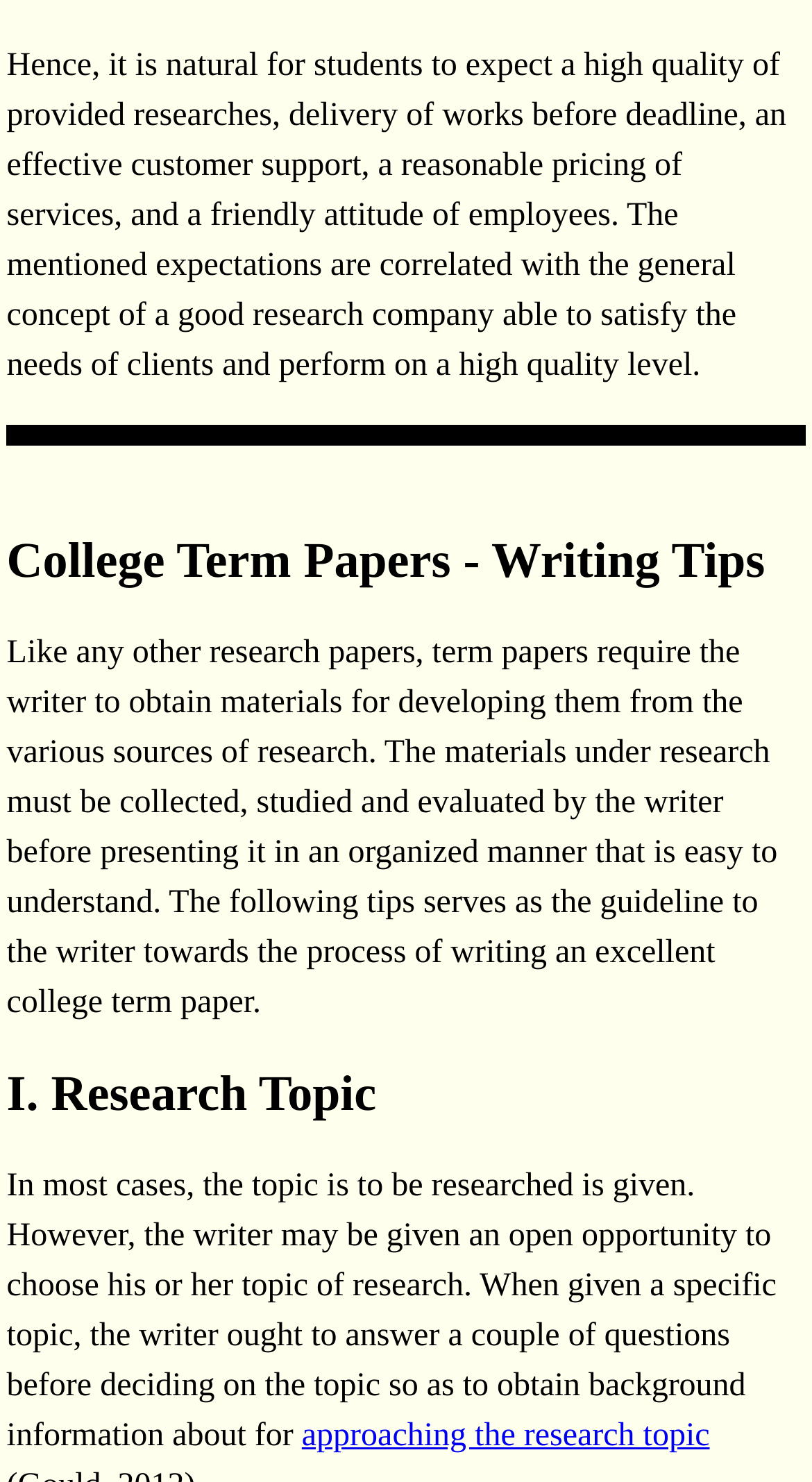What is the purpose of the research topic?
Can you offer a detailed and complete answer to this question?

According to the text, when given a specific topic, the writer ought to answer a couple of questions before deciding on the topic so as to obtain background information about it.